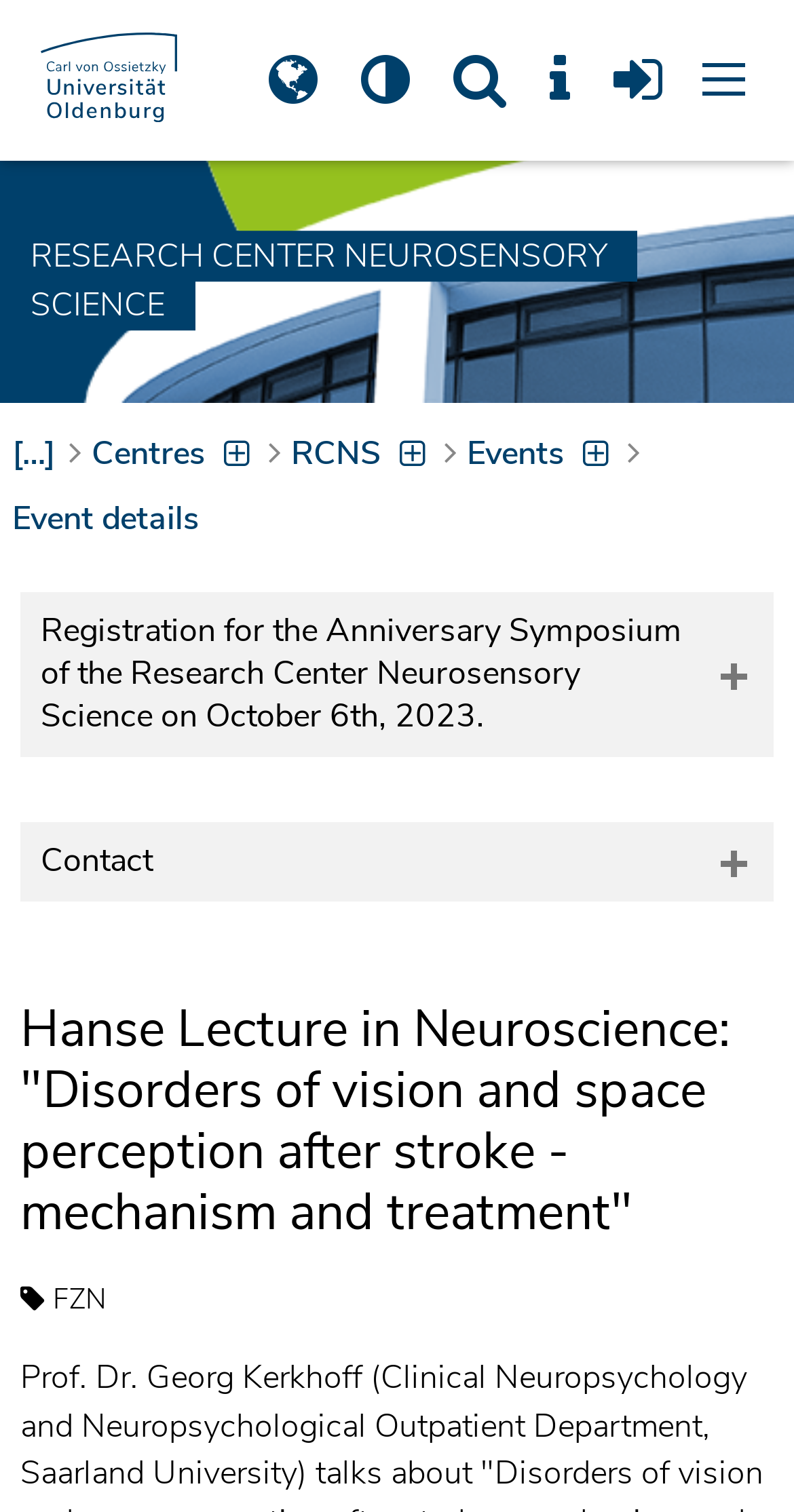Please find and report the bounding box coordinates of the element to click in order to perform the following action: "View event details". The coordinates should be expressed as four float numbers between 0 and 1, in the format [left, top, right, bottom].

[0.01, 0.323, 0.264, 0.365]